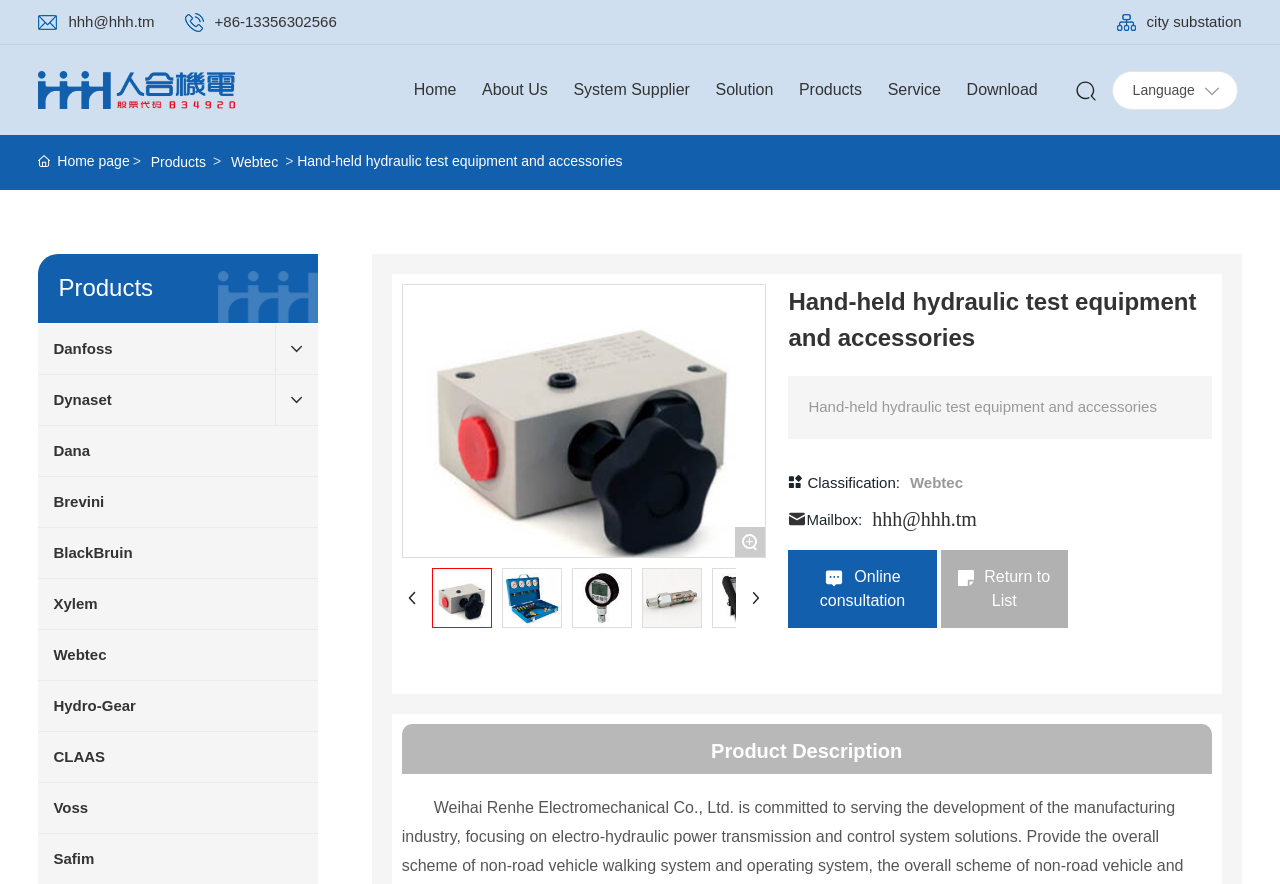Provide a comprehensive caption for the webpage.

This webpage is about hand-held hydraulic test equipment and accessories. At the top, there are three links: an email address, a phone number, and a link to a city substation. Below these links, there is a logo of HHH Cooperation MACH. ELEC.CO.,LTD. accompanied by a link to the company's name.

The main navigation menu is located in the middle of the top section, with links to Home, About Us, System Supplier, Solution, Products, Service, and Download. To the right of the navigation menu, there is a language selection option.

On the left side of the page, there is a sidebar with links to various product categories, including Webtec, Danfoss, Dynaset, and others. Each product category has a corresponding image next to it.

In the main content area, there is a heading that reads "Hand-held hydraulic test equipment and accessories". Below the heading, there are several images of products, including HV series loading valves, PT100 customized pressure test kits, and HPM 110 digital pressure gauges. Each image has a corresponding link or description.

To the right of the product images, there is a section with classification and mailbox information. The classification section has a link to Webtec, and the mailbox section has a link to an email address.

Further down the page, there are links to online consultation and return to list, each accompanied by an icon. Finally, there is a product description section that summarizes the features and benefits of the hand-held hydraulic test equipment and accessories.